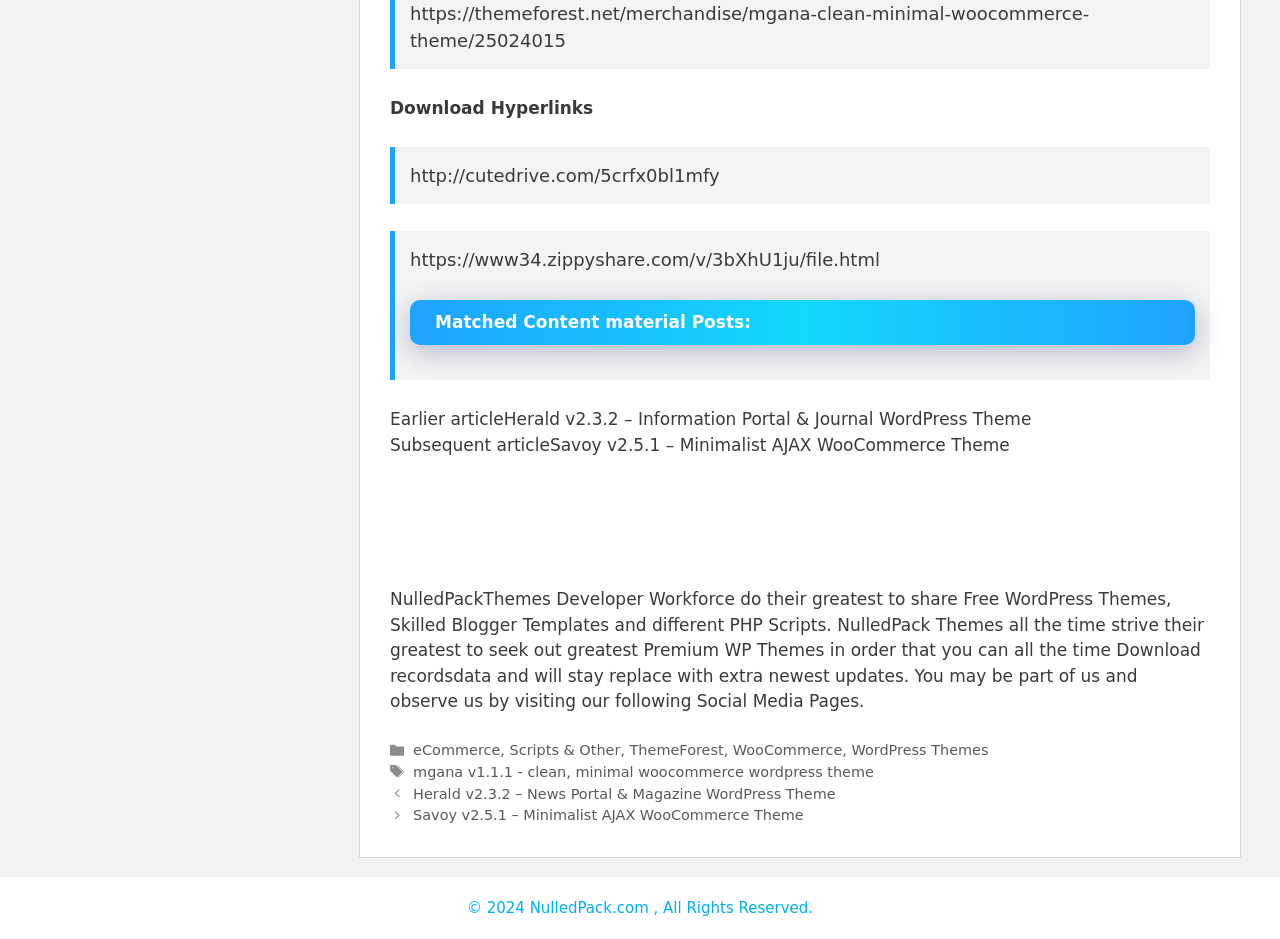What is the name of the website mentioned in the copyright section?
Based on the image, provide your answer in one word or phrase.

NulledPack.com